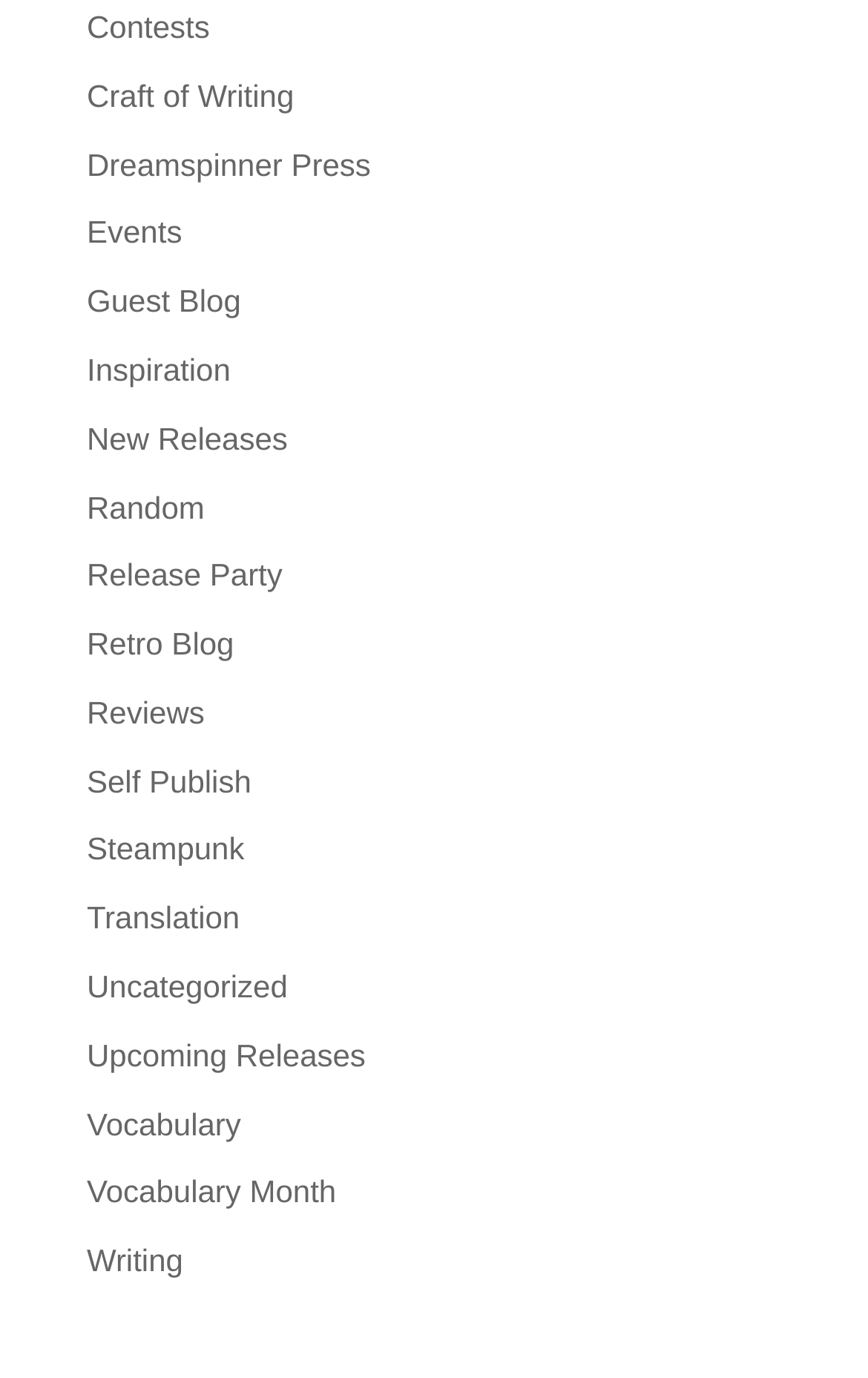Provide your answer to the question using just one word or phrase: How many links have the word 'Release' in their text?

2